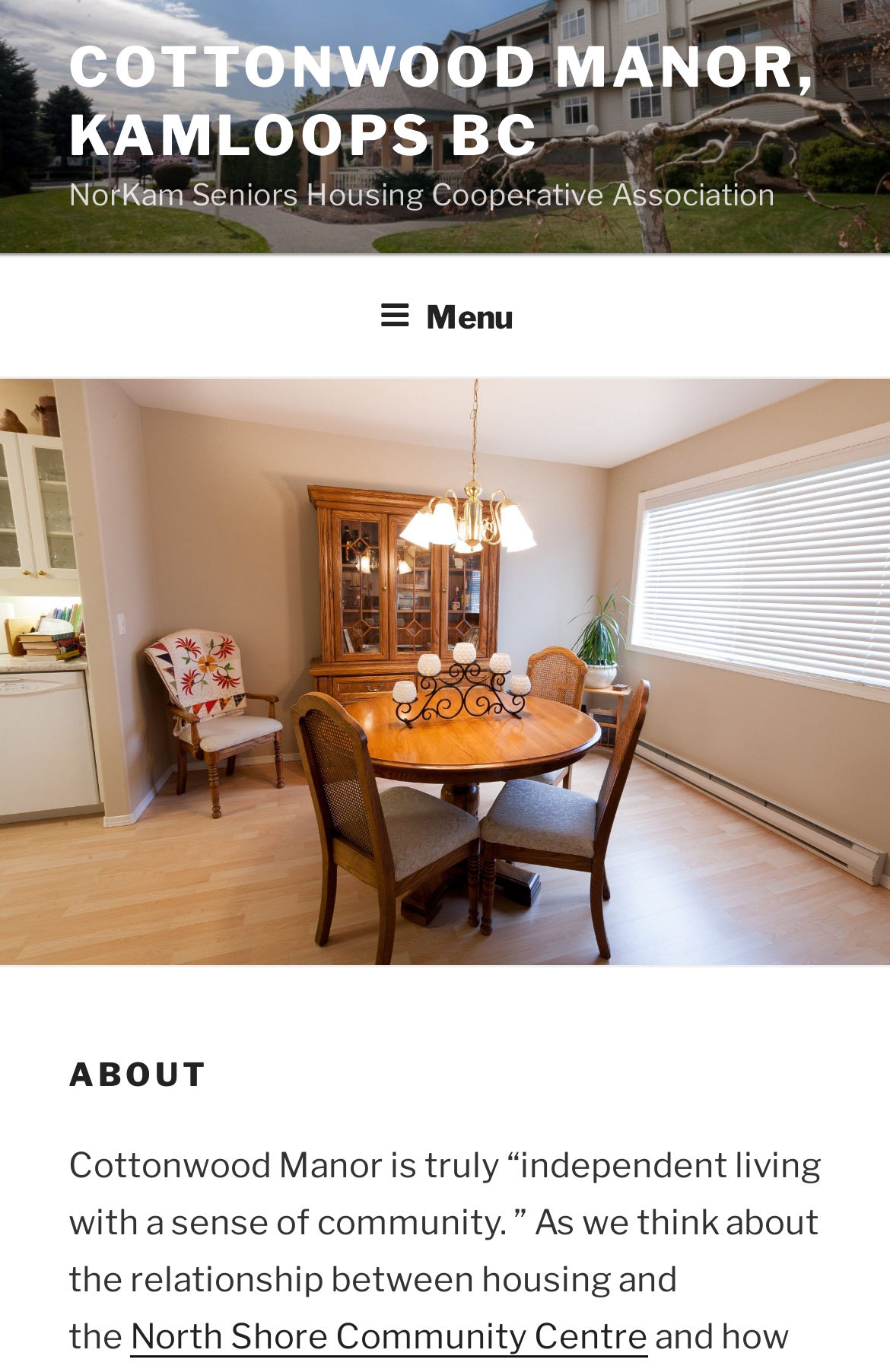What is the name of the community centre mentioned?
Kindly give a detailed and elaborate answer to the question.

I found the answer by looking at the link element with the text 'North Shore Community Centre' which is located at [0.146, 0.96, 0.728, 0.99]. This link is likely to be the name of the community centre.